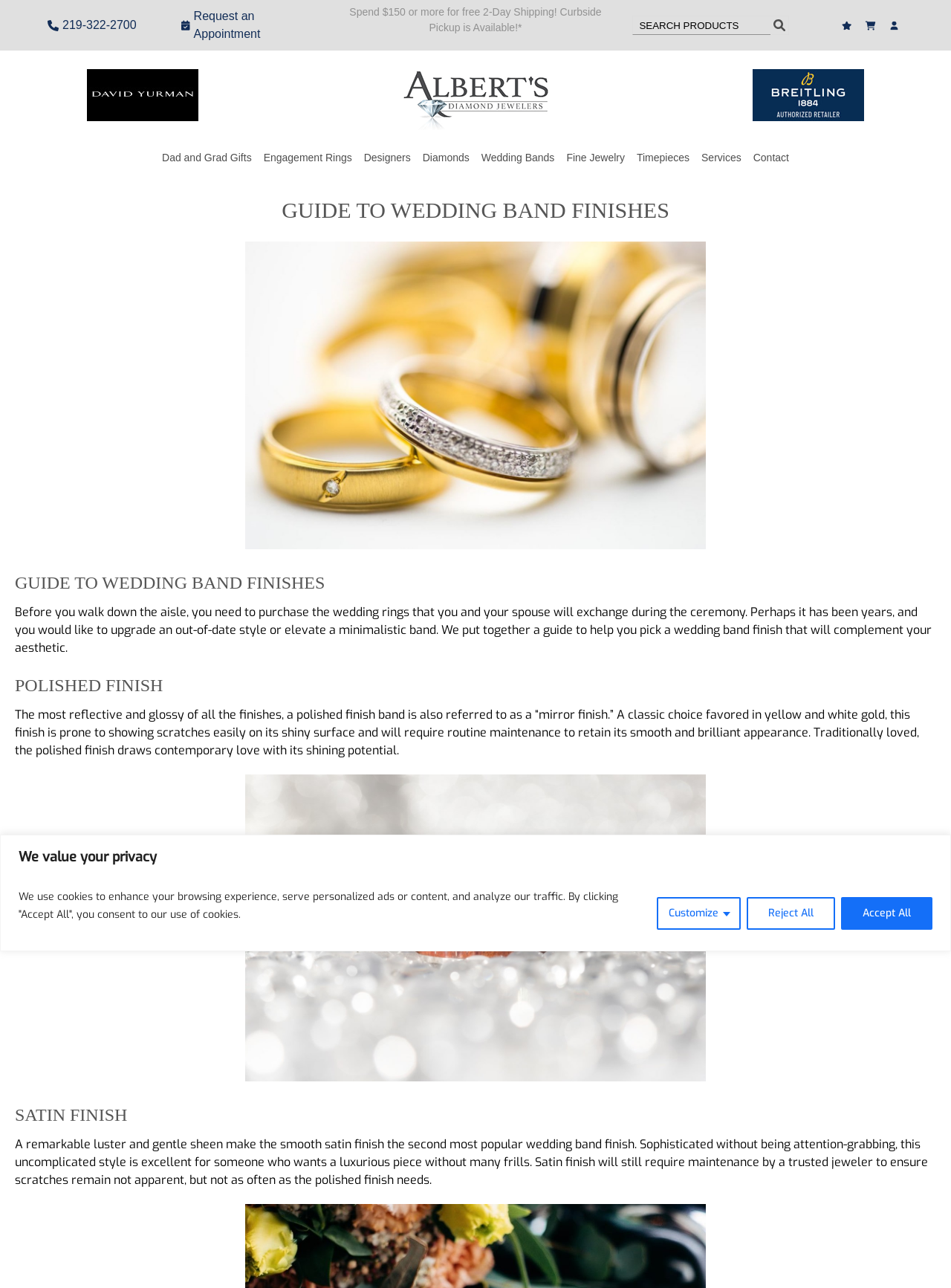Please study the image and answer the question comprehensively:
What is the purpose of the 'SEARCH PRODUCTS' textbox?

The 'SEARCH PRODUCTS' textbox is likely used to search for specific products on the website, allowing users to quickly find what they are looking for. This is a common feature on e-commerce websites.